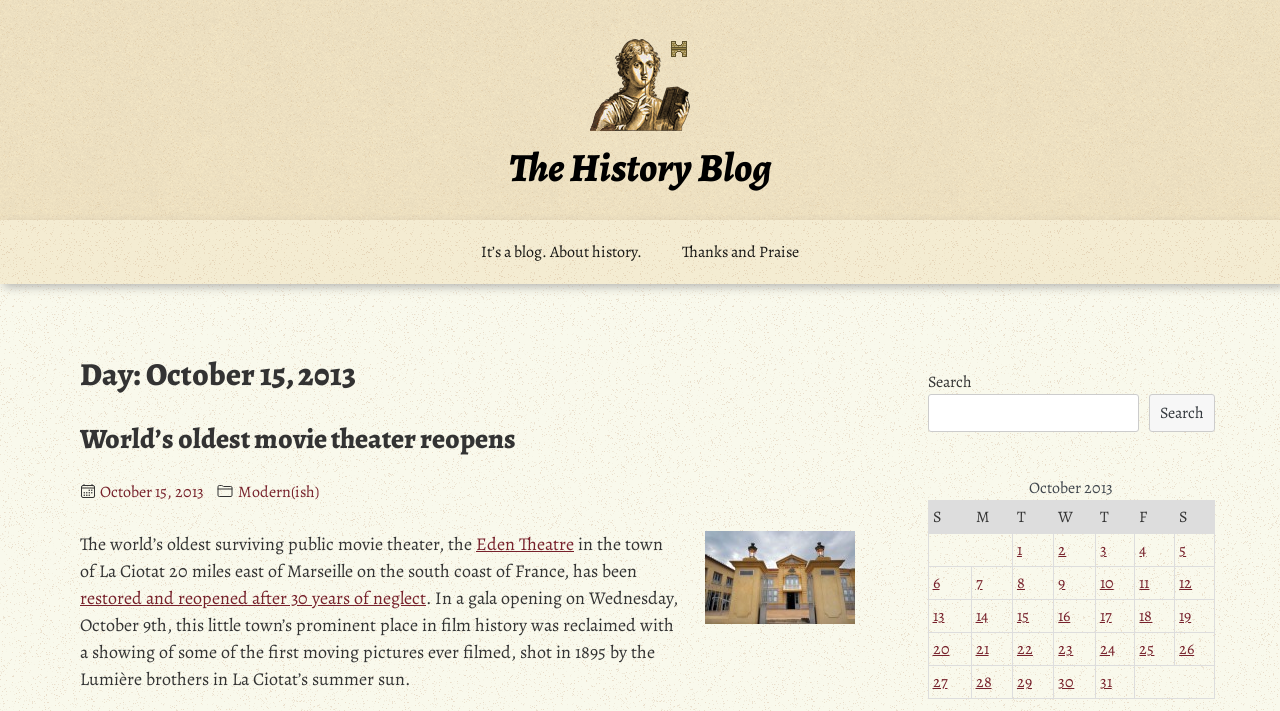Extract the bounding box of the UI element described as: "World’s oldest movie theater reopens".

[0.062, 0.591, 0.403, 0.644]